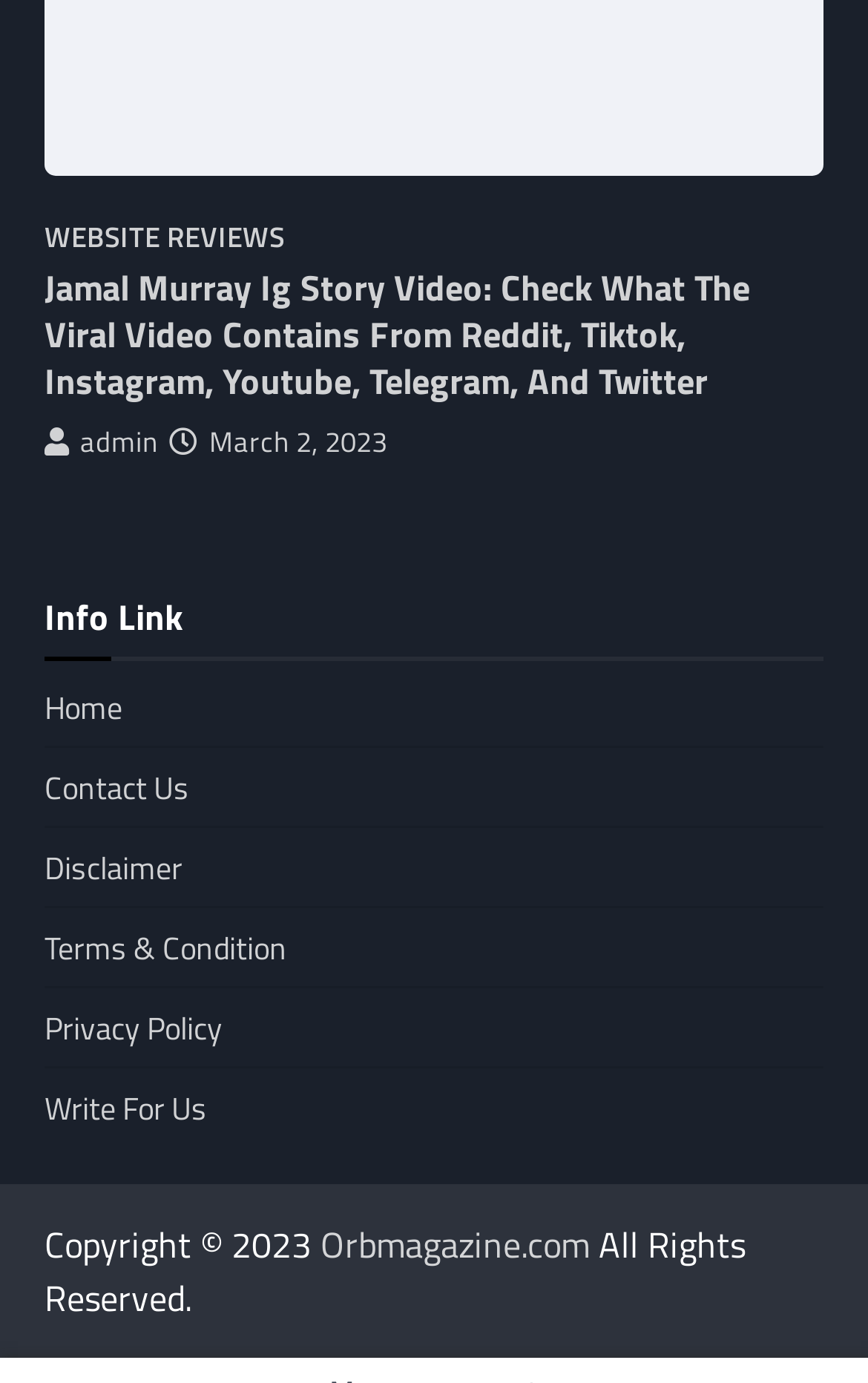For the given element description Orbmagazine.com, determine the bounding box coordinates of the UI element. The coordinates should follow the format (top-left x, top-left y, bottom-right x, bottom-right y) and be within the range of 0 to 1.

[0.369, 0.88, 0.679, 0.919]